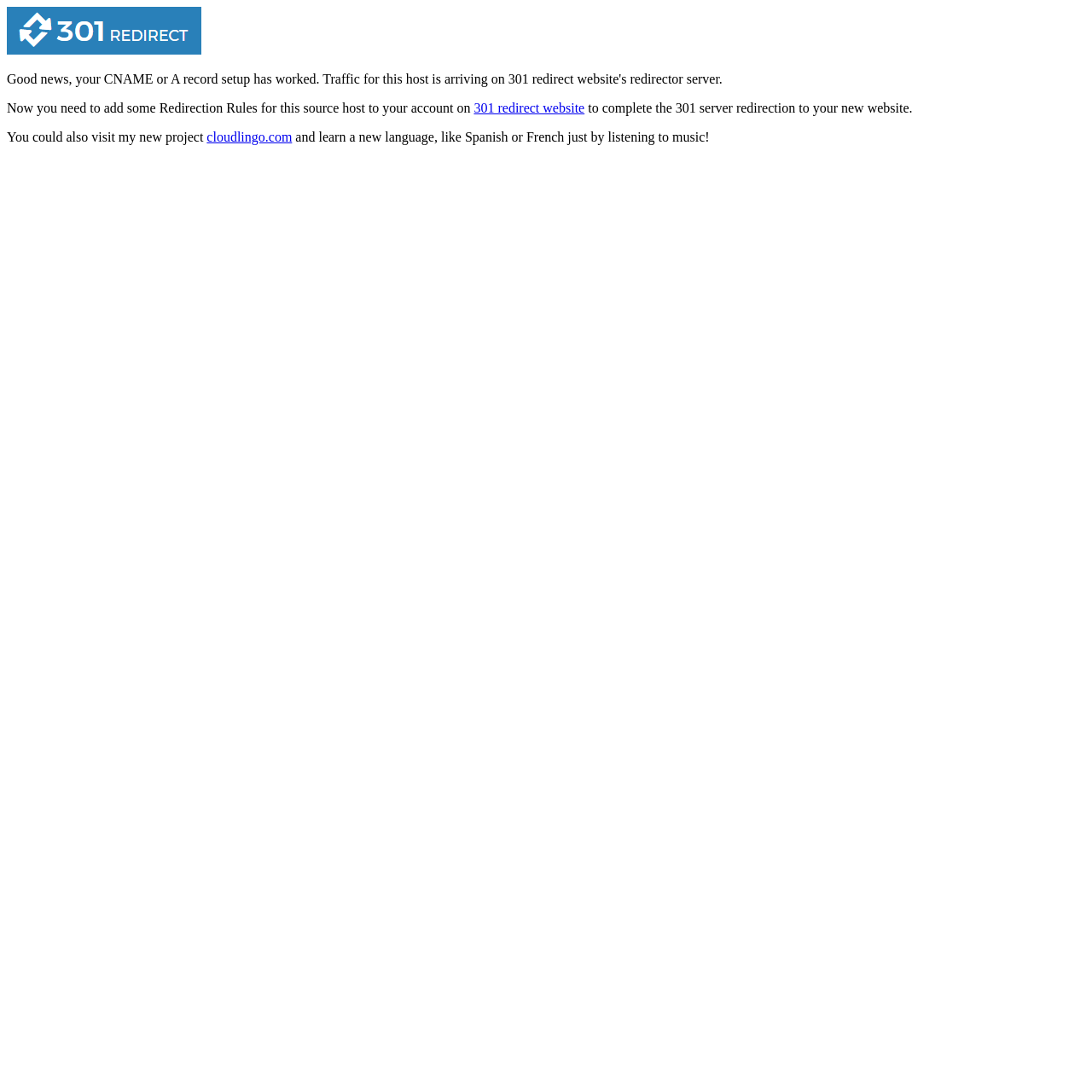Please specify the bounding box coordinates in the format (top-left x, top-left y, bottom-right x, bottom-right y), with all values as floating point numbers between 0 and 1. Identify the bounding box of the UI element described by: 301 redirect website

[0.434, 0.092, 0.535, 0.105]